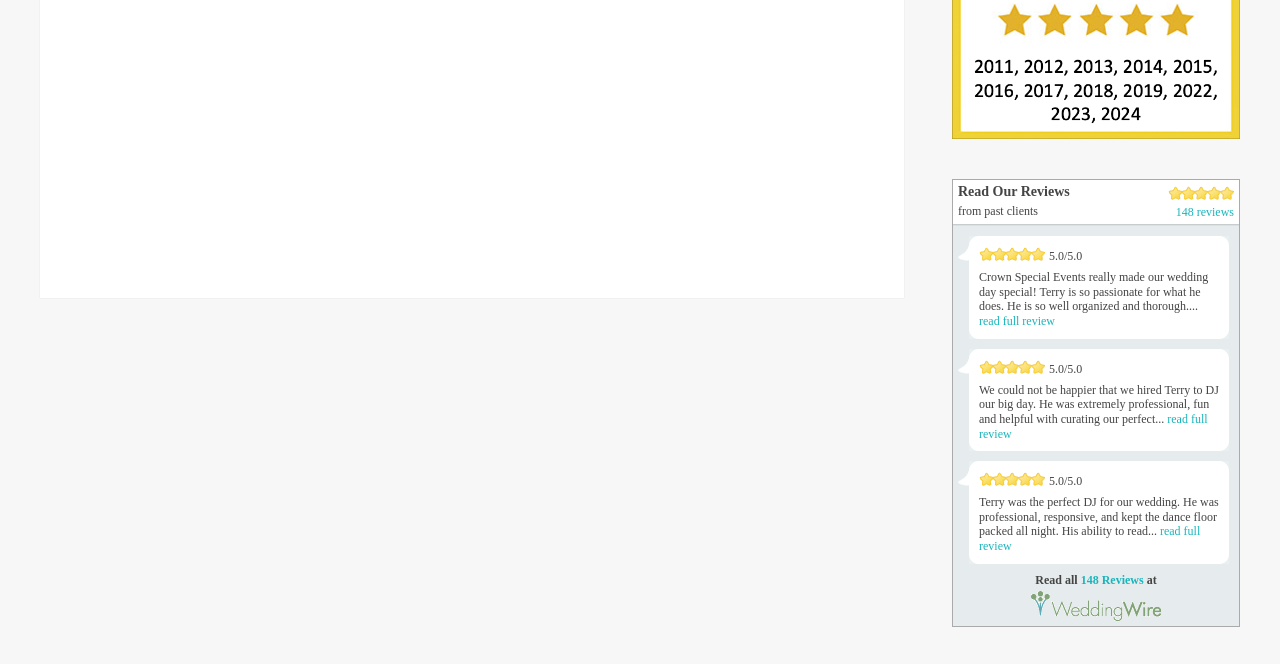Locate the bounding box of the UI element described in the following text: "148 Reviews".

[0.844, 0.862, 0.893, 0.883]